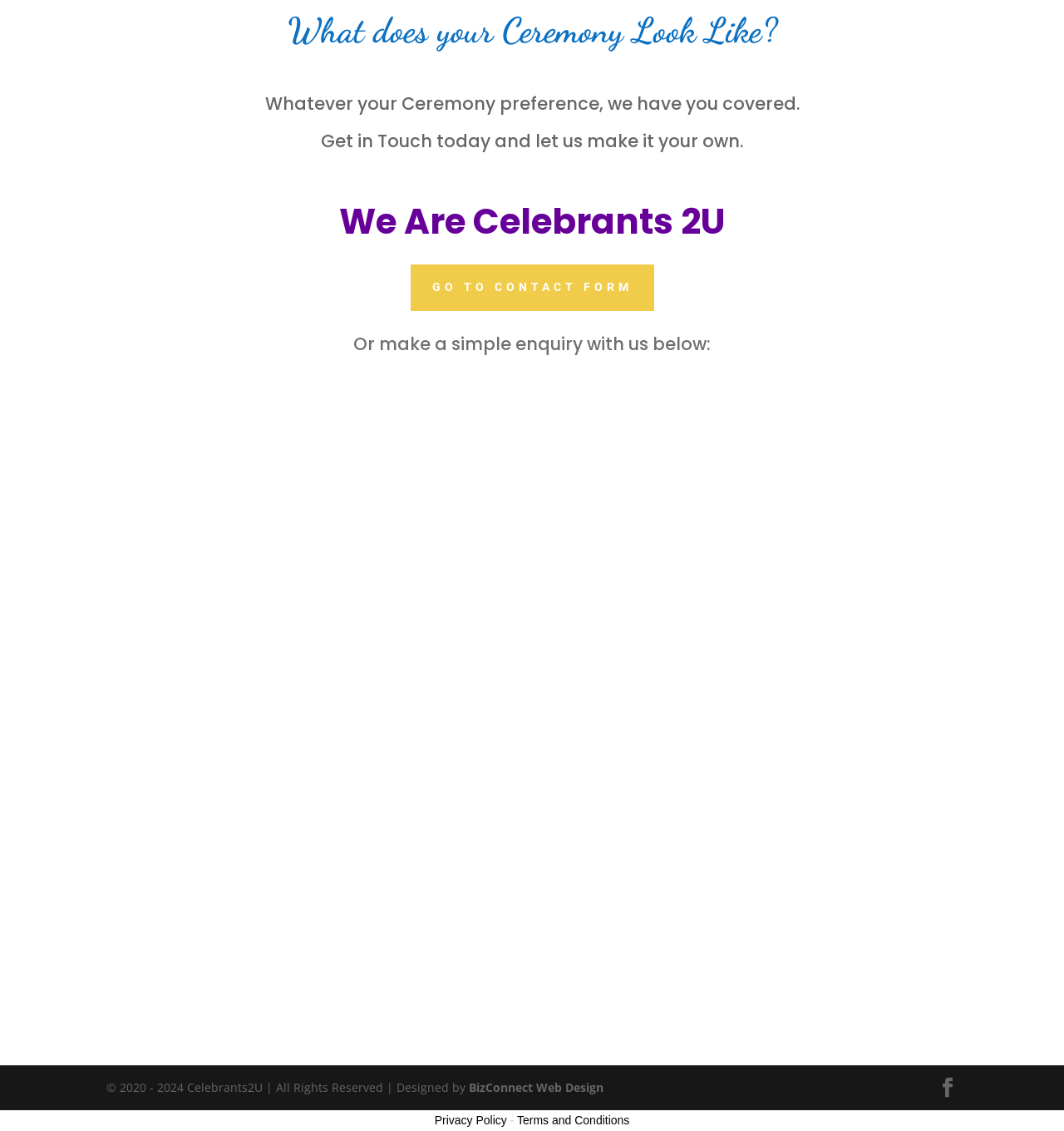Answer the question using only a single word or phrase: 
What is the phone number to contact?

0419 646 369